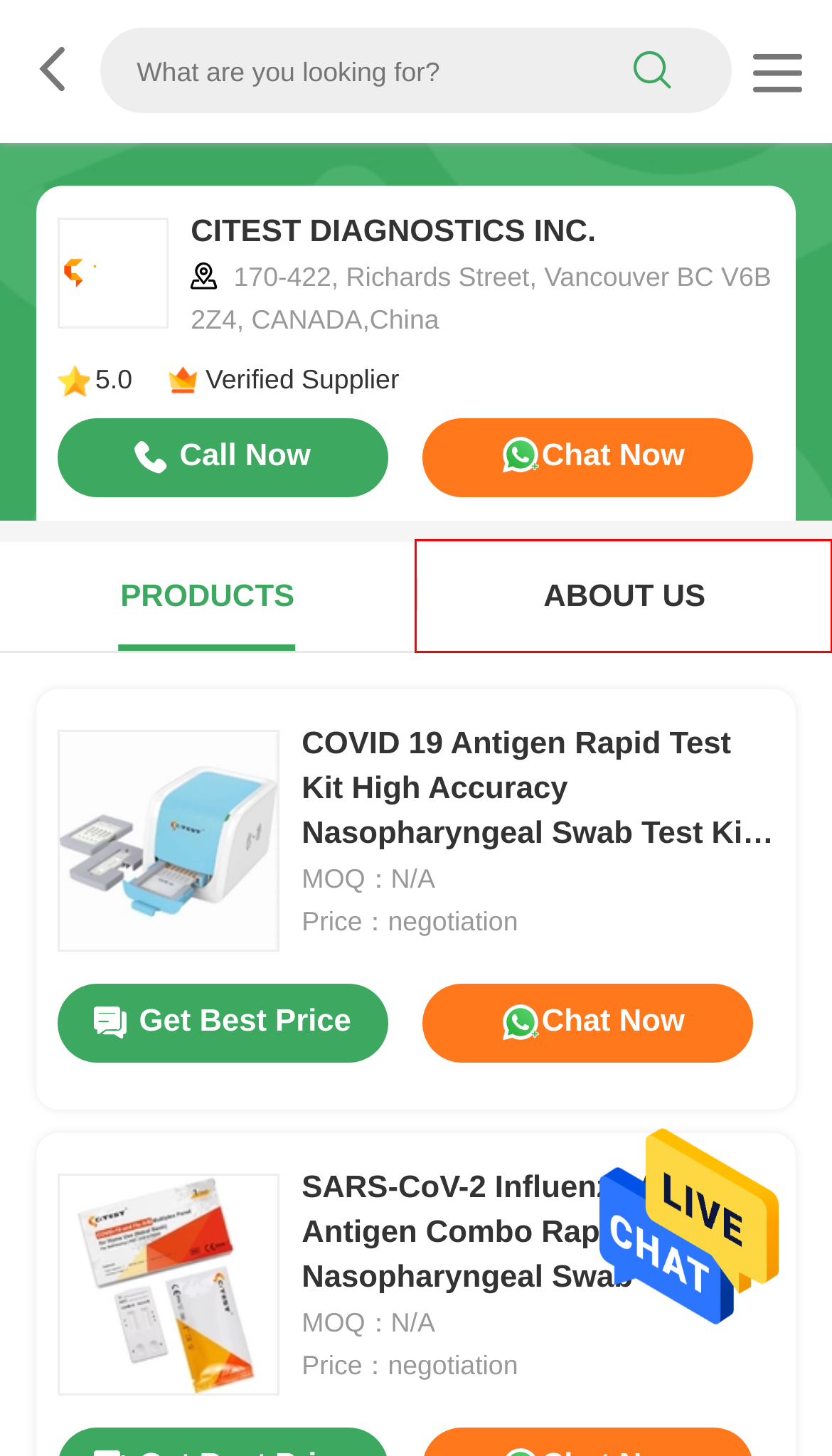Examine the webpage screenshot and identify the UI element enclosed in the red bounding box. Pick the webpage description that most accurately matches the new webpage after clicking the selected element. Here are the candidates:
A. Neisseria Gonorrhoeae Antigen Rapid Test Male Urethral Swab Gonorrhea Rapid Test Kit
B. Cassette COVID-19 IgG Rapid Test Kit RBD Antibody Test Chromatographic Immunoassay
C. Filariasis IgG/IgM Rapid Test, Serum/Plasma, Filariasis parasites Infectious Disease Test Kit
D. Malaria PF PV Pan Infectious Disease Test Kit High Sensitivity
E. Women's Health Test Kit factory, Buy good quality Women's Health Test Kit products from China
F. COVID 19 Antigen Rapid Test Kit High Accuracy Nasopharyngeal Swab Test Kit Wiht LF Reader
G. SARS-CoV-2 Influenza AB Antigen Combo Rapid Test Nasopharyngeal Swab
H. China CITEST DIAGNOSTICS INC. company profile

H